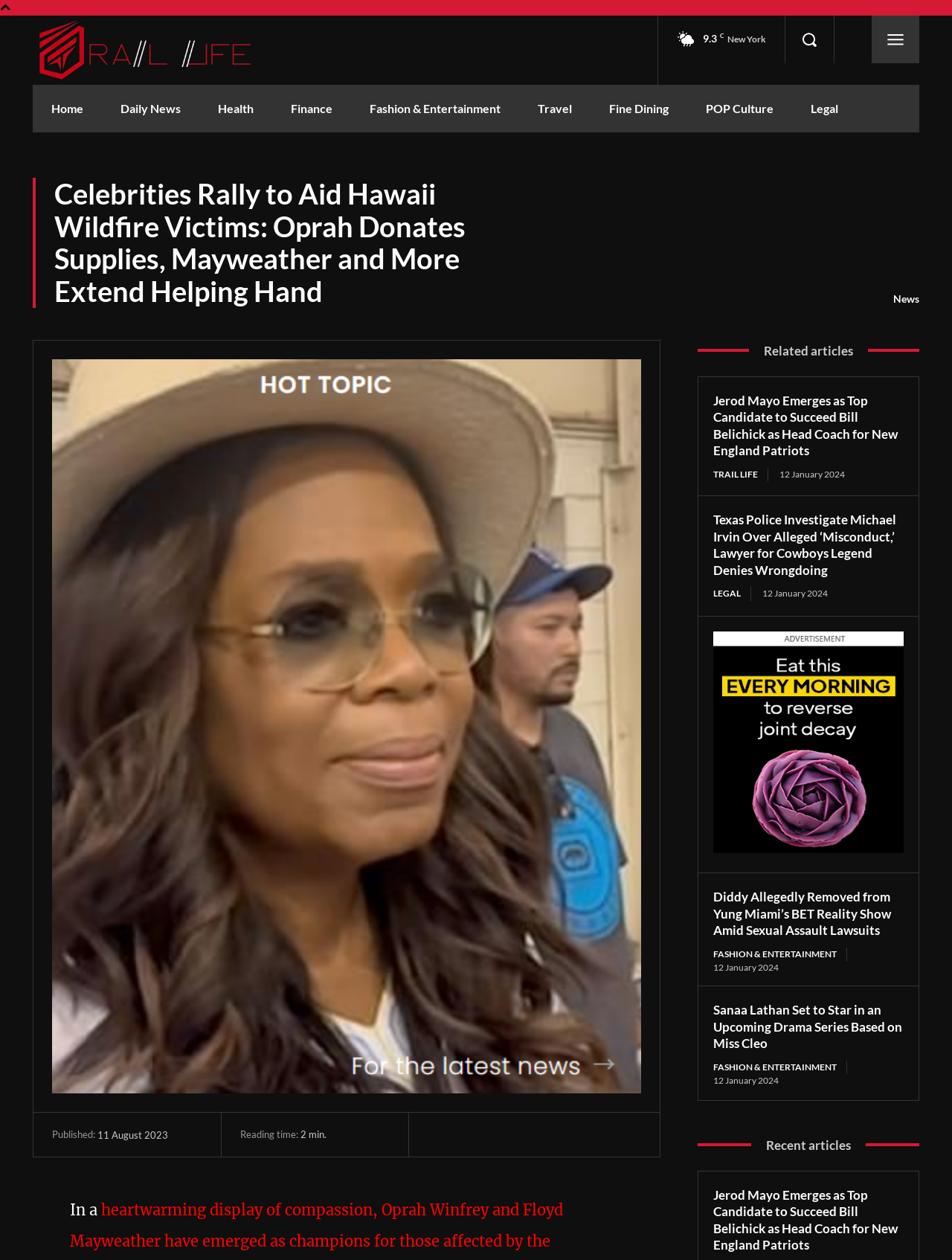Kindly determine the bounding box coordinates of the area that needs to be clicked to fulfill this instruction: "Read 'Celebrities Rally to Aid Hawaii Wildfire Victims' article".

[0.057, 0.141, 0.561, 0.244]